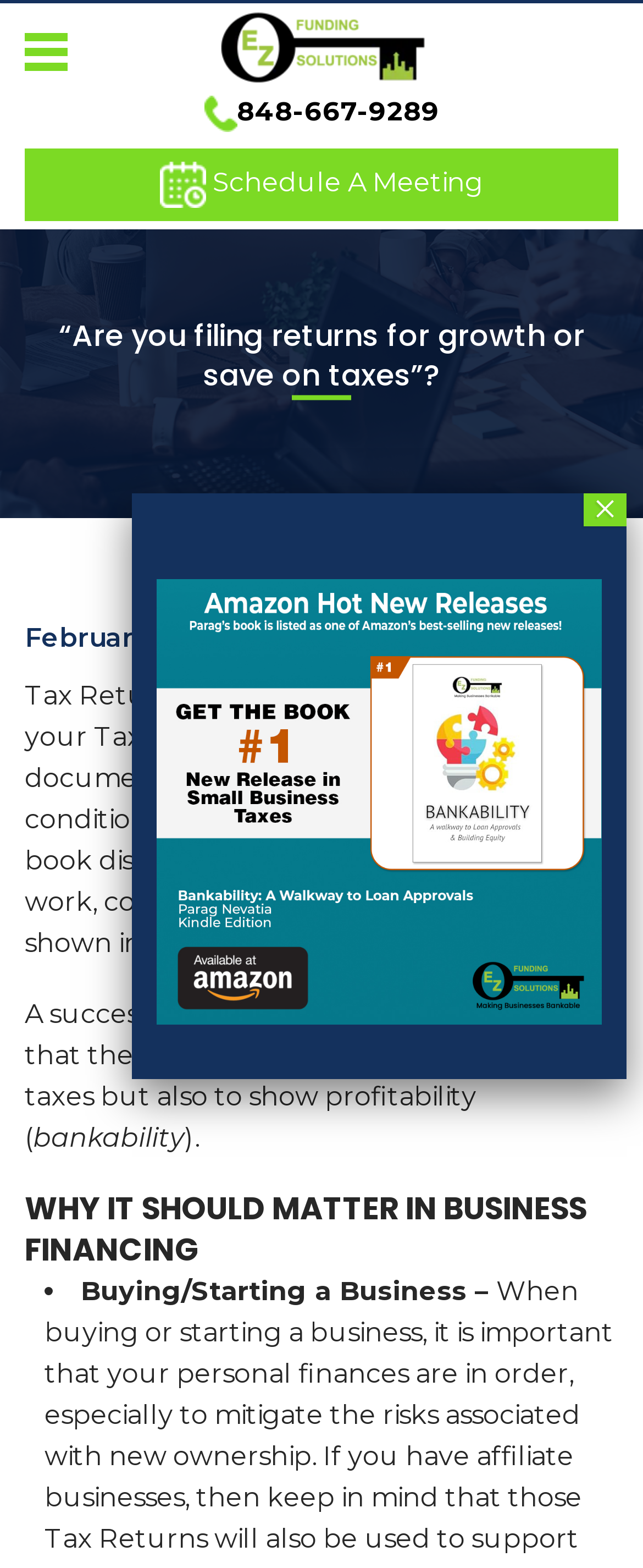What is the phone number to contact?
Look at the image and respond with a one-word or short-phrase answer.

848-667-9289